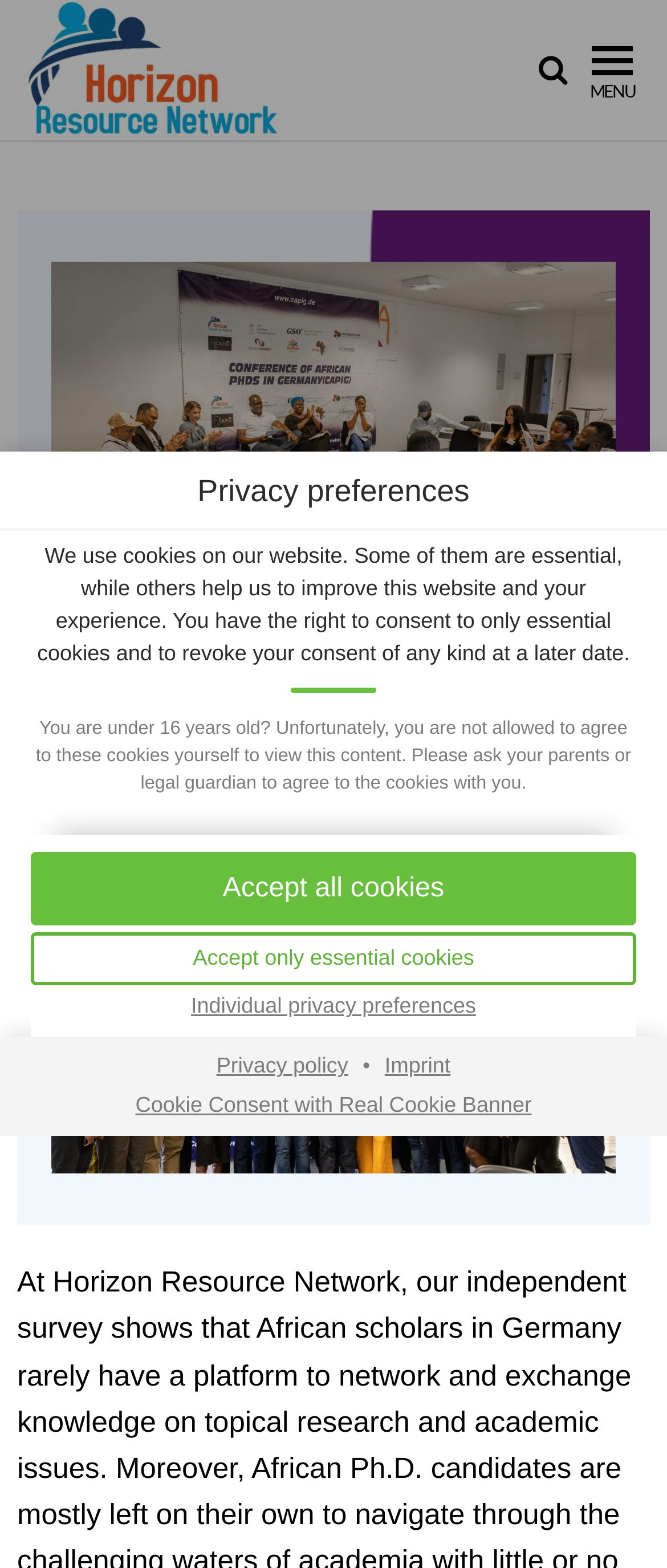Specify the bounding box coordinates of the element's area that should be clicked to execute the given instruction: "View privacy policy". The coordinates should be four float numbers between 0 and 1, i.e., [left, top, right, bottom].

[0.312, 0.672, 0.535, 0.687]